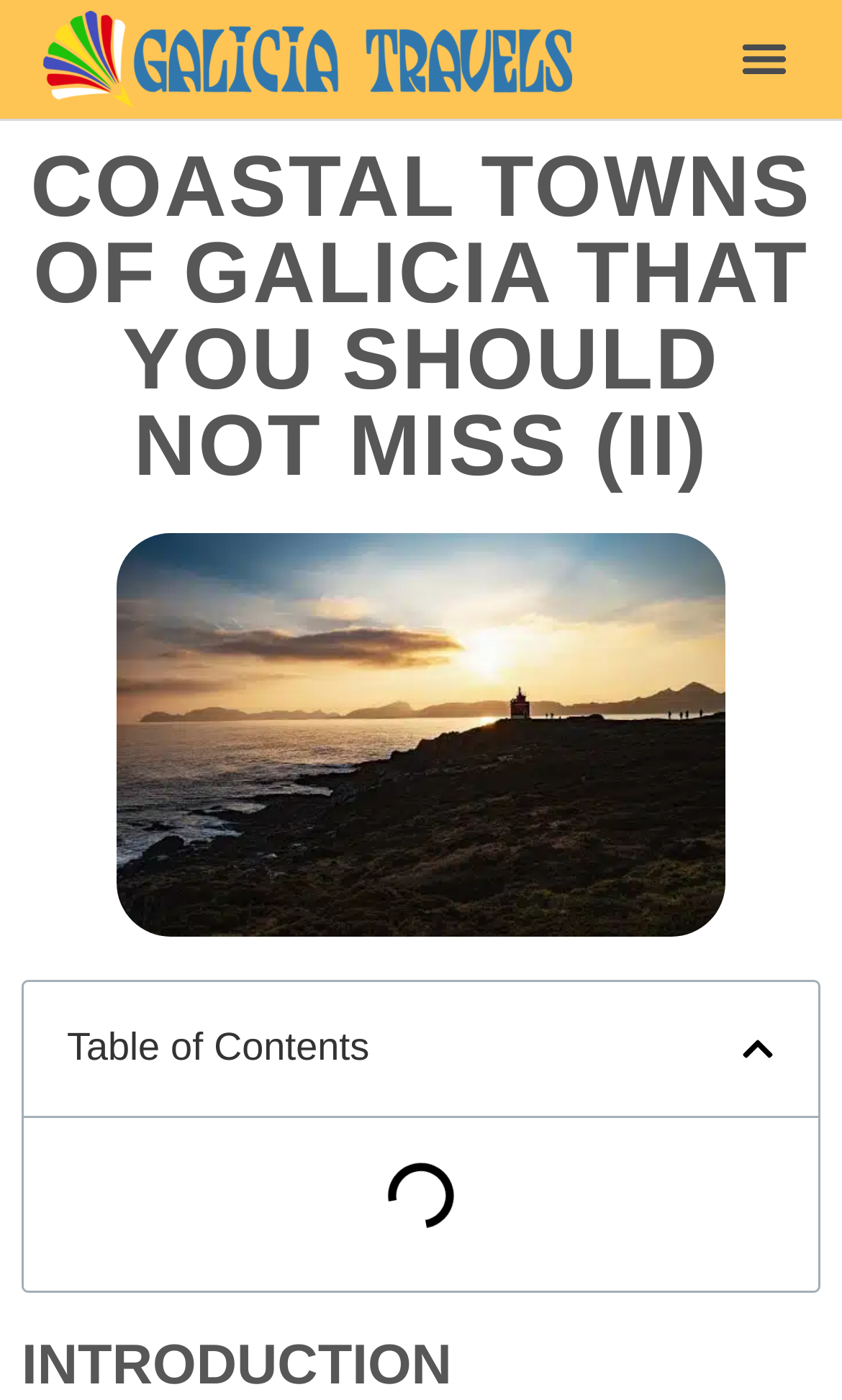Articulate a complete and detailed caption of the webpage elements.

The webpage is about coastal towns in Galicia, Spain, and appears to be a travel guide. At the top-left of the page, there is a cropped image, which is also a link. To the top-right, there is a menu toggle button. Below the image, there is a large heading that reads "COASTAL TOWNS OF GALICIA THAT YOU SHOULD NOT MISS (II)". 

Below this heading, there is a large image that takes up most of the width of the page. The image is likely a scenic view of a coastal town in Galicia. 

Further down the page, there is a heading that says "Table of Contents", which is positioned about two-thirds of the way down the page. To the right of this heading, there is a small image. 

At the very bottom of the page, there is a heading that reads "INTRODUCTION", which suggests that the page will provide an introduction to the coastal towns of Galicia.